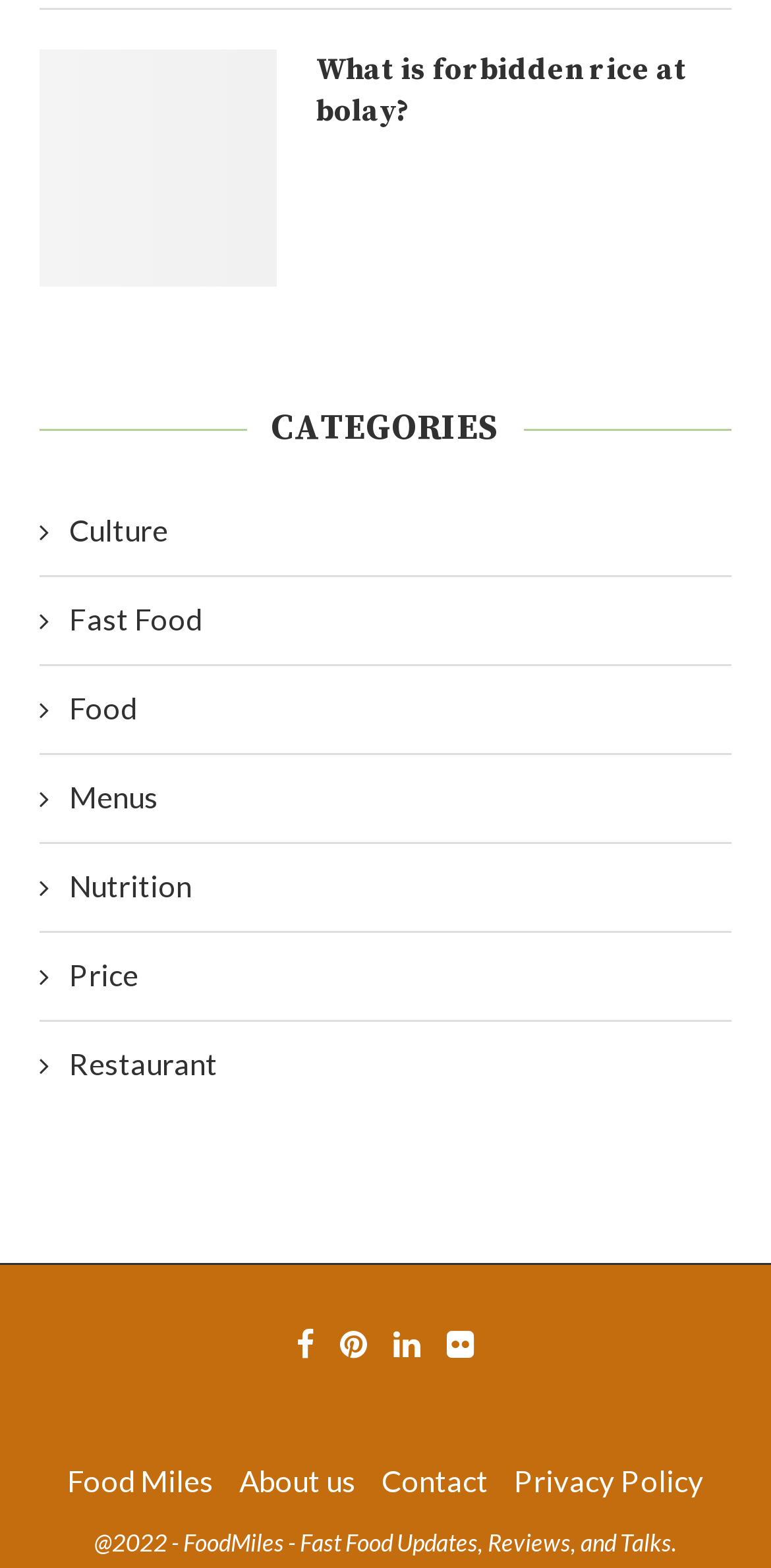How many categories are listed on the page?
Using the picture, provide a one-word or short phrase answer.

7